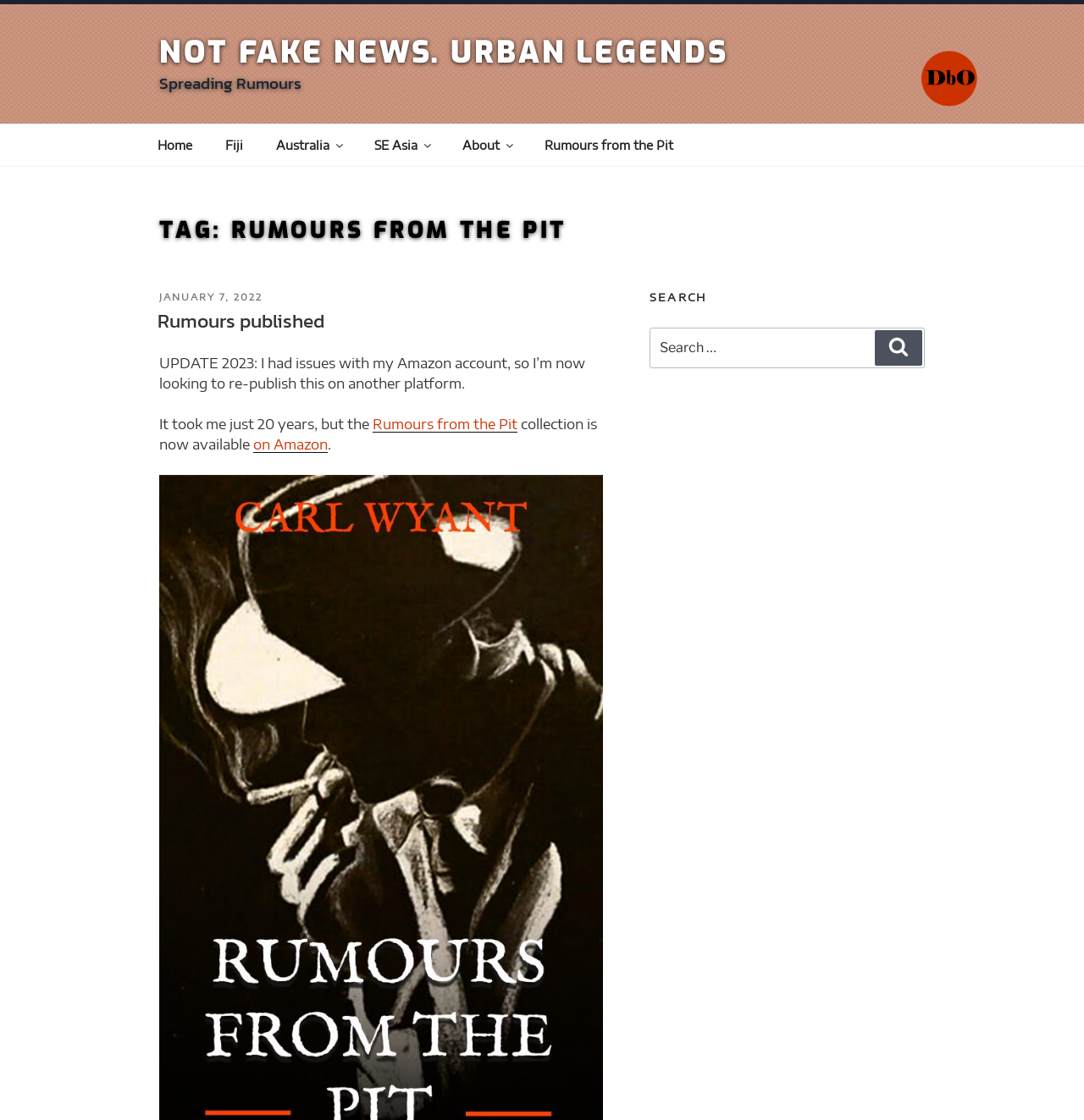Refer to the element description SE Asia and identify the corresponding bounding box in the screenshot. Format the coordinates as (top-left x, top-left y, bottom-right x, bottom-right y) with values in the range of 0 to 1.

[0.331, 0.111, 0.409, 0.148]